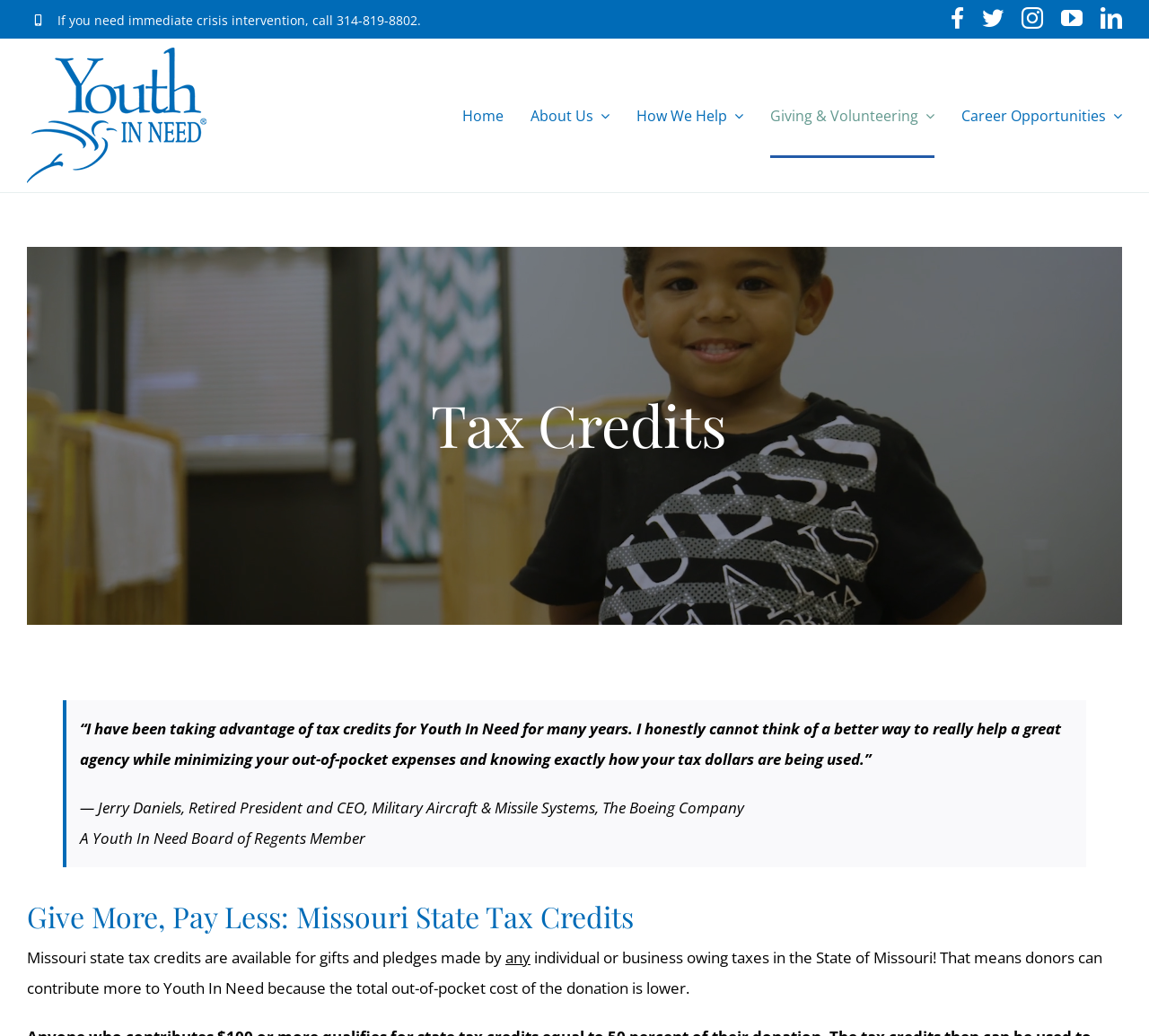What is the organization's name?
Examine the image and give a concise answer in one word or a short phrase.

Youth In Need